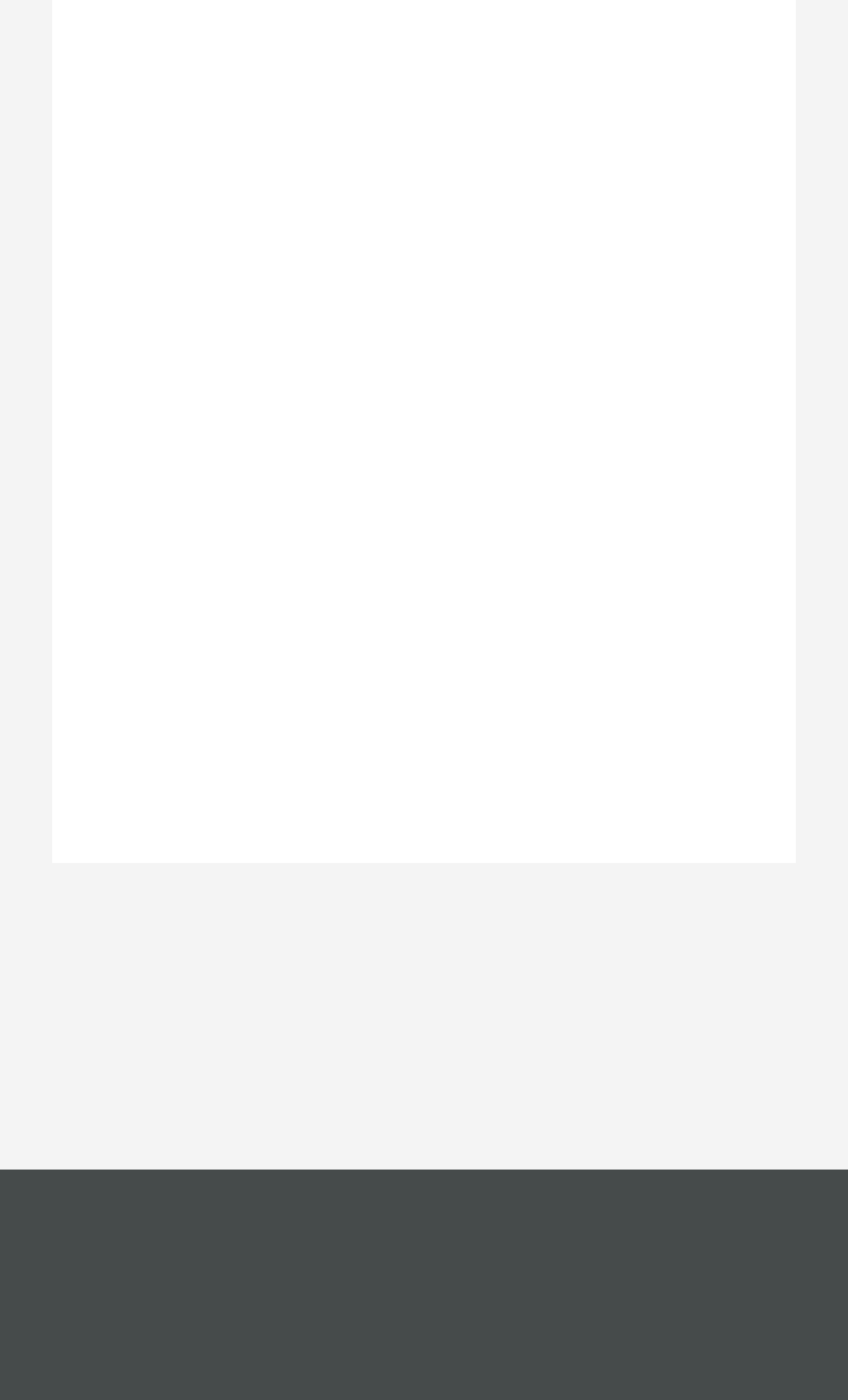Please identify the bounding box coordinates of the element that needs to be clicked to perform the following instruction: "Meet our local team".

[0.123, 0.089, 0.877, 0.124]